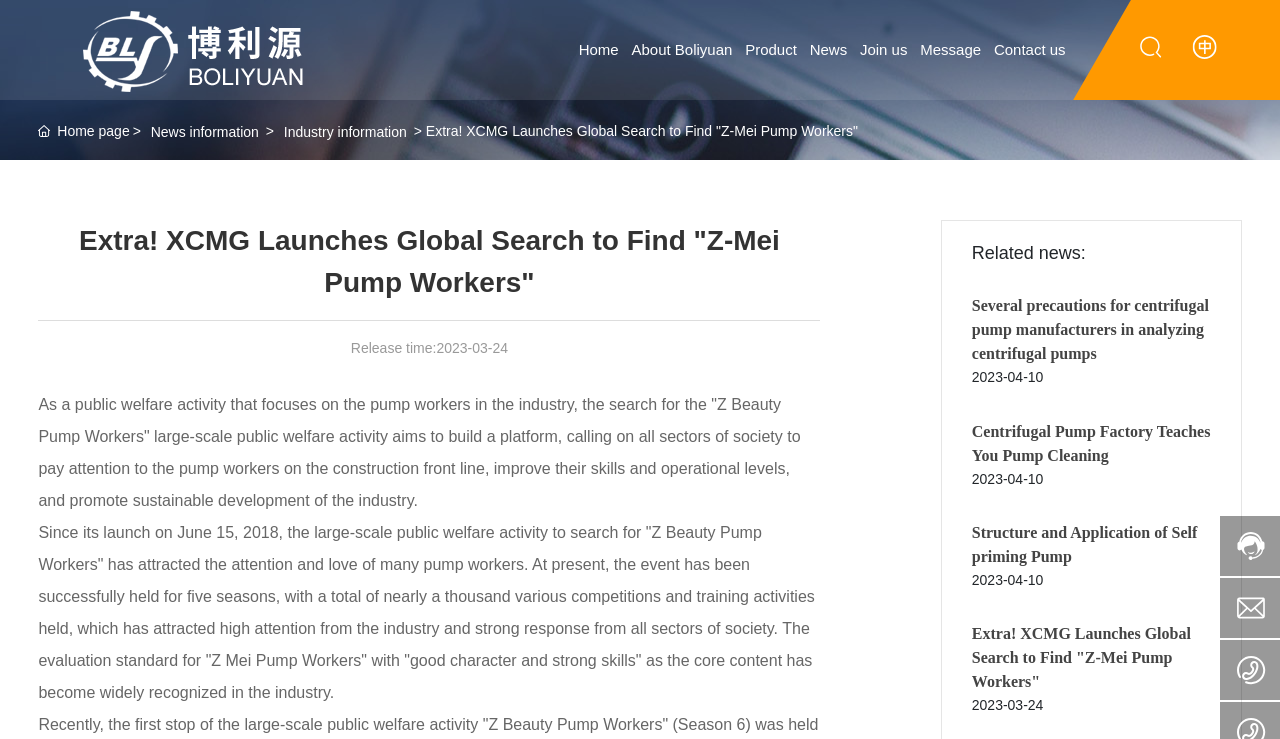Given the content of the image, can you provide a detailed answer to the question?
What is the topic of the news article on 2023-04-10?

The news article on 2023-04-10 is about 'Several precautions for centrifugal pump manufacturers in analyzing centrifugal pumps', as mentioned in the 'Related news' section.